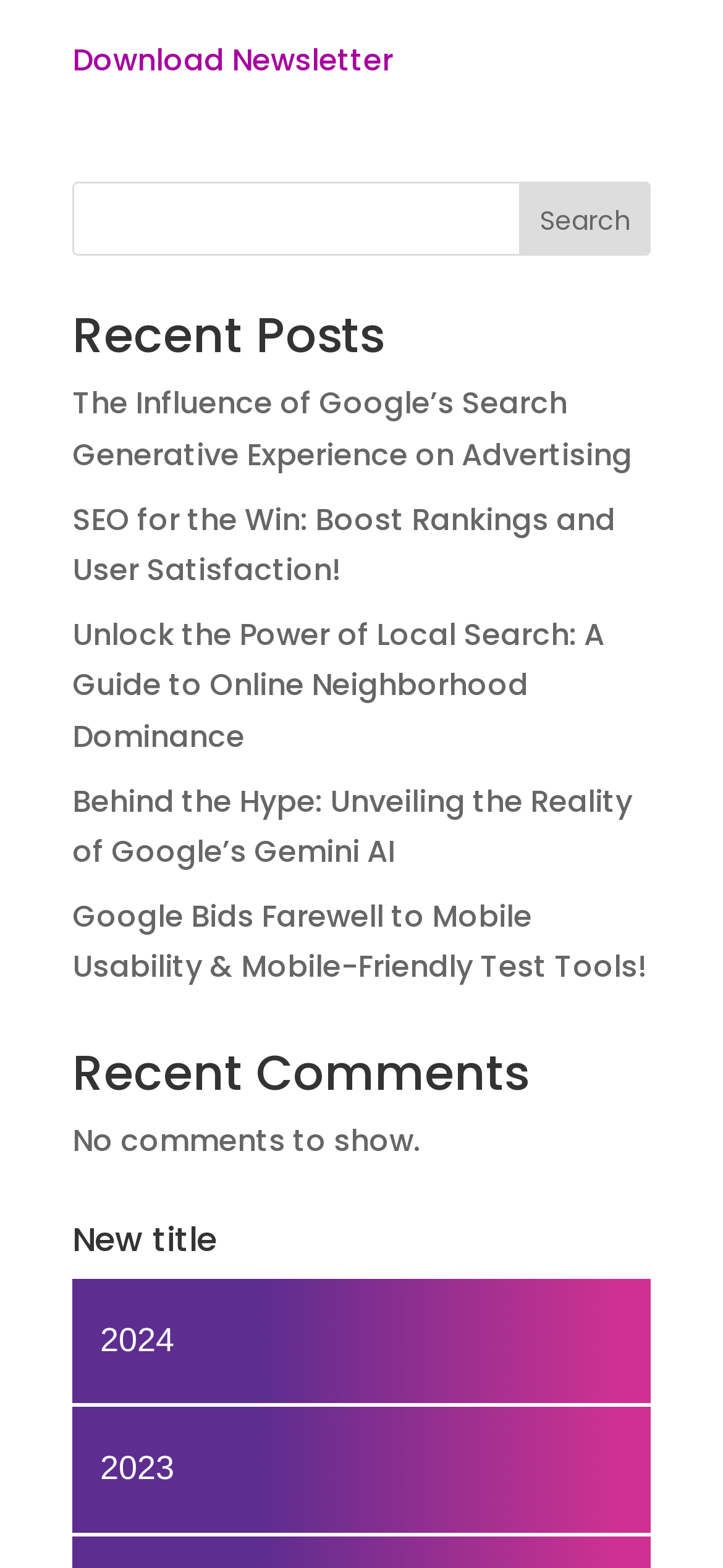Given the description "Download Newsletter", provide the bounding box coordinates of the corresponding UI element.

[0.1, 0.025, 0.544, 0.052]